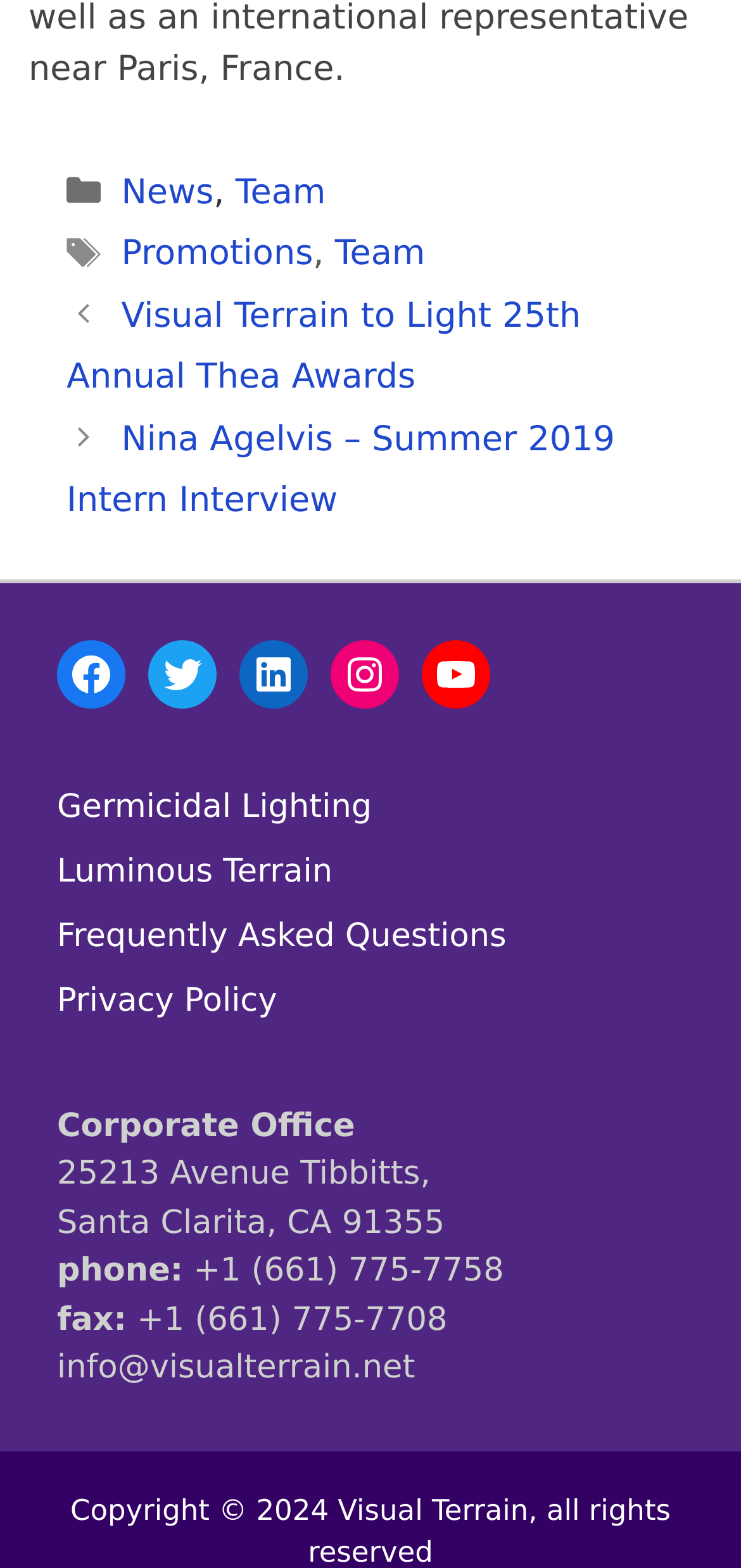What is the phone number of the corporate office?
Please provide a full and detailed response to the question.

In the complementary section, I found the phone number of the corporate office, which is '+1 (661) 775-7758', listed next to the label 'phone:'.